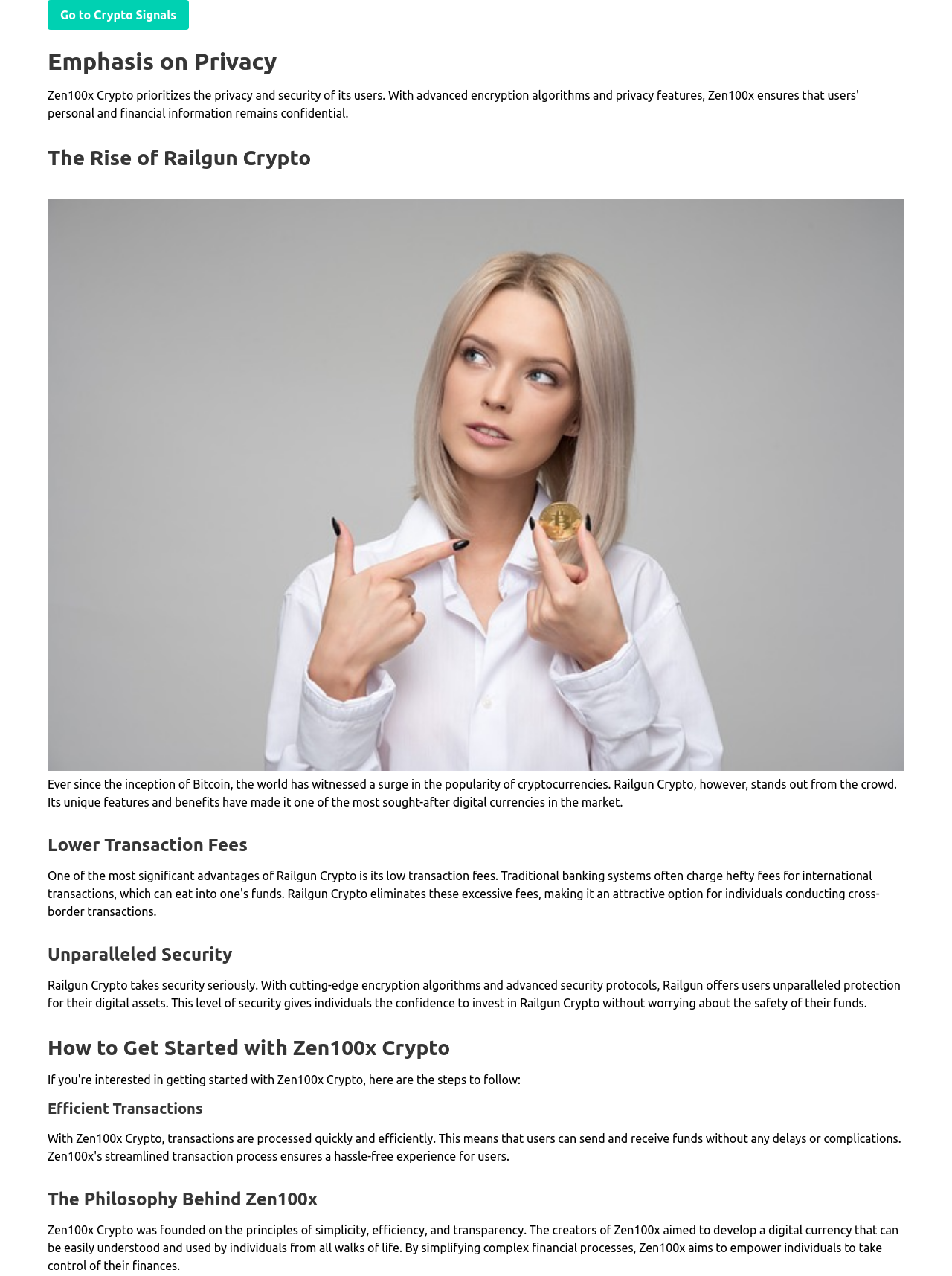From the element description: "Go to Crypto Signals", extract the bounding box coordinates of the UI element. The coordinates should be expressed as four float numbers between 0 and 1, in the order [left, top, right, bottom].

[0.05, 0.0, 0.198, 0.023]